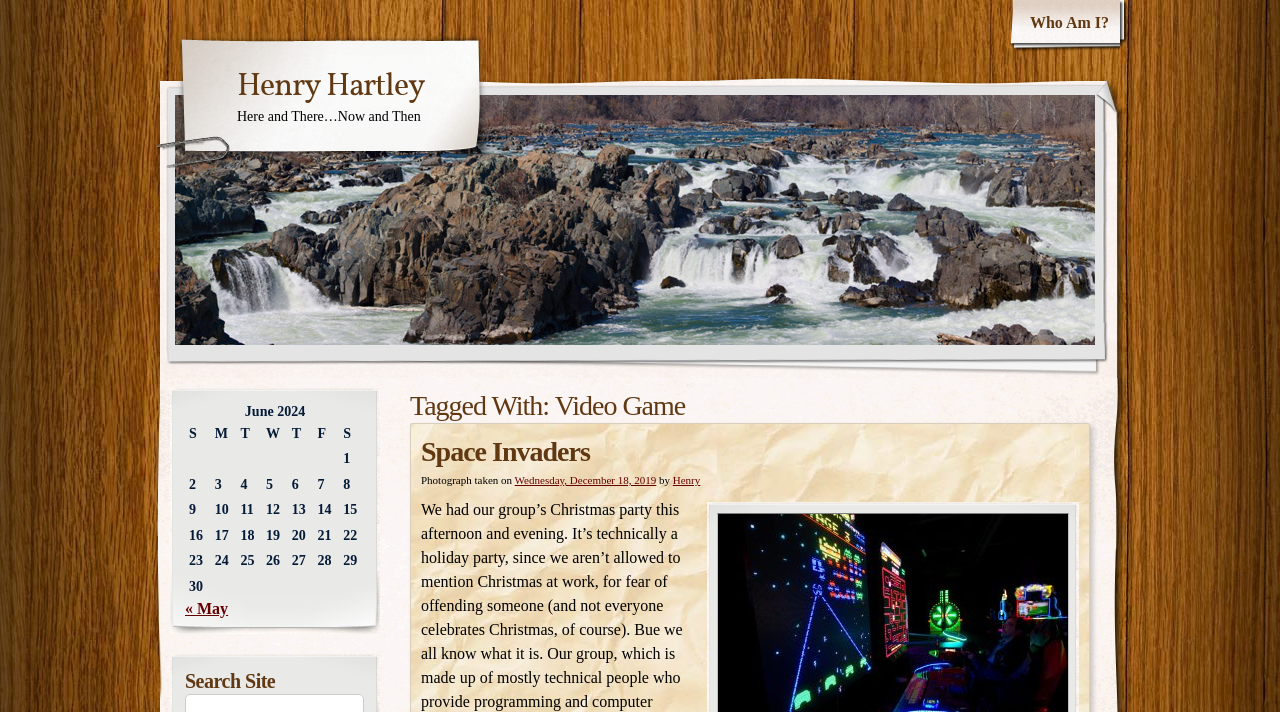What is the title of the first link?
Please provide a single word or phrase in response based on the screenshot.

Who Am I?